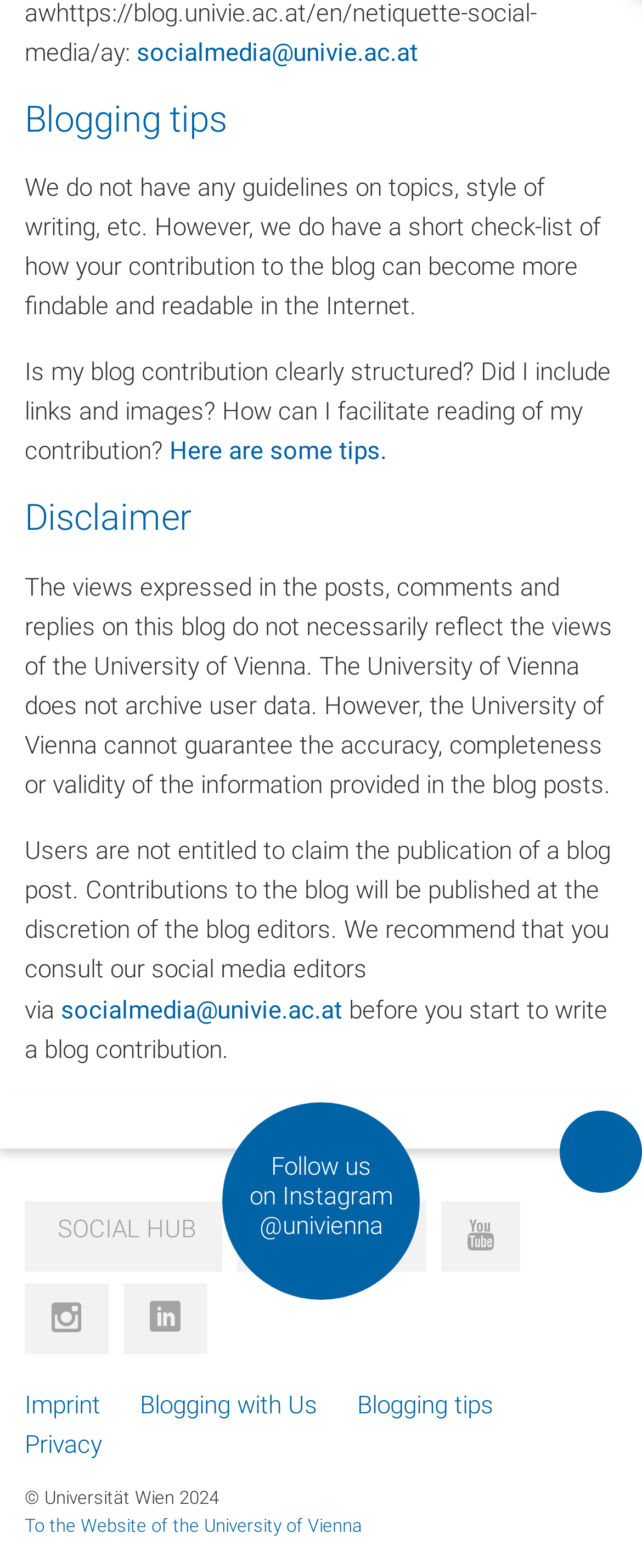From the webpage screenshot, predict the bounding box coordinates (top-left x, top-left y, bottom-right x, bottom-right y) for the UI element described here: Follow uson Instagram@univienna

[0.346, 0.703, 0.654, 0.829]